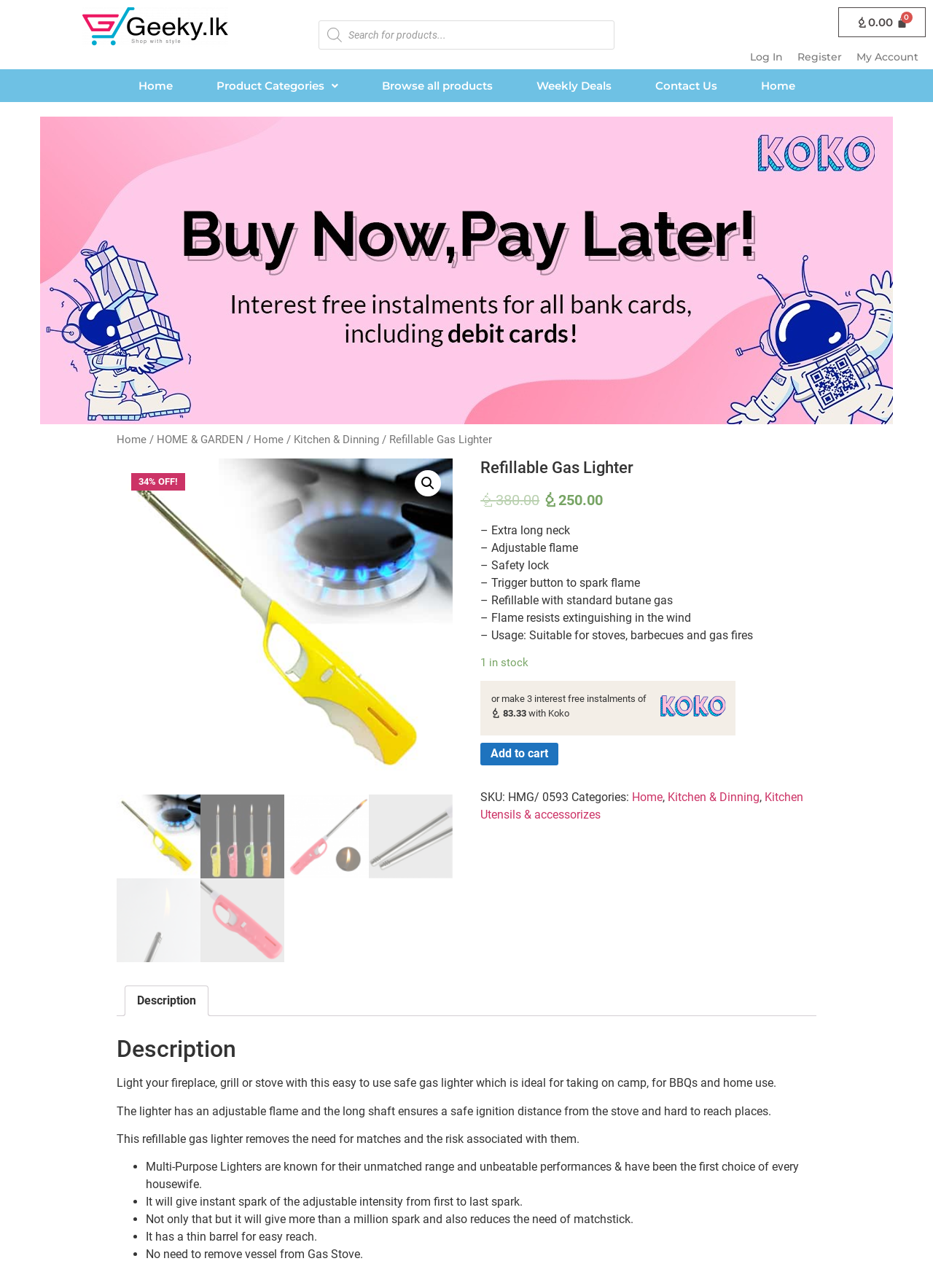Identify the bounding box of the HTML element described as: "Browse all products".

[0.386, 0.059, 0.551, 0.074]